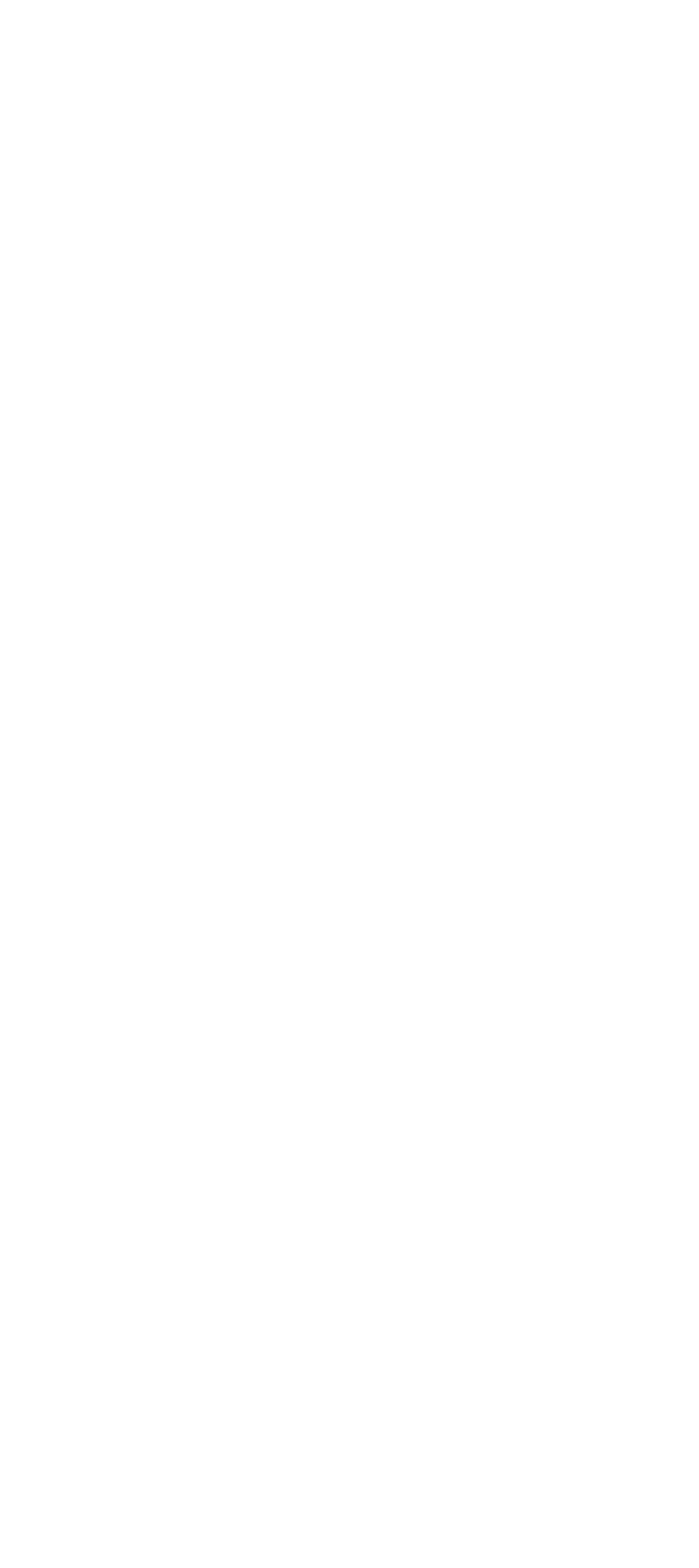Please examine the image and answer the question with a detailed explanation:
What is the main service provided by the website?

The main heading of the webpage is 'Wedding Makeup', and the description below it mentions 'Take all of the stress out of your big day with the calming professional presence of the LANZ Style team', indicating that the website provides wedding makeup services.